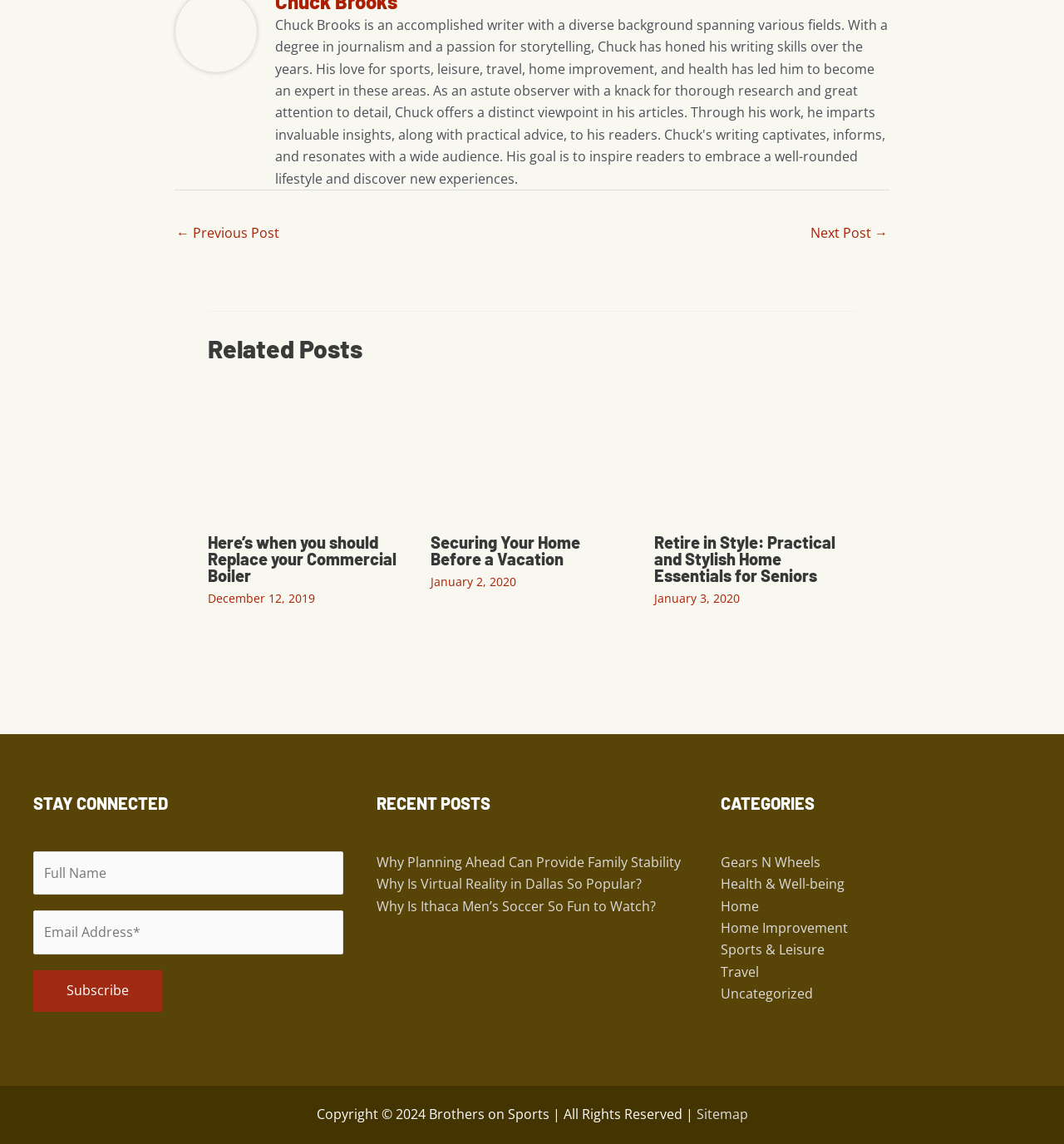Can you find the bounding box coordinates of the area I should click to execute the following instruction: "View the 'Sitemap'"?

[0.654, 0.966, 0.703, 0.982]